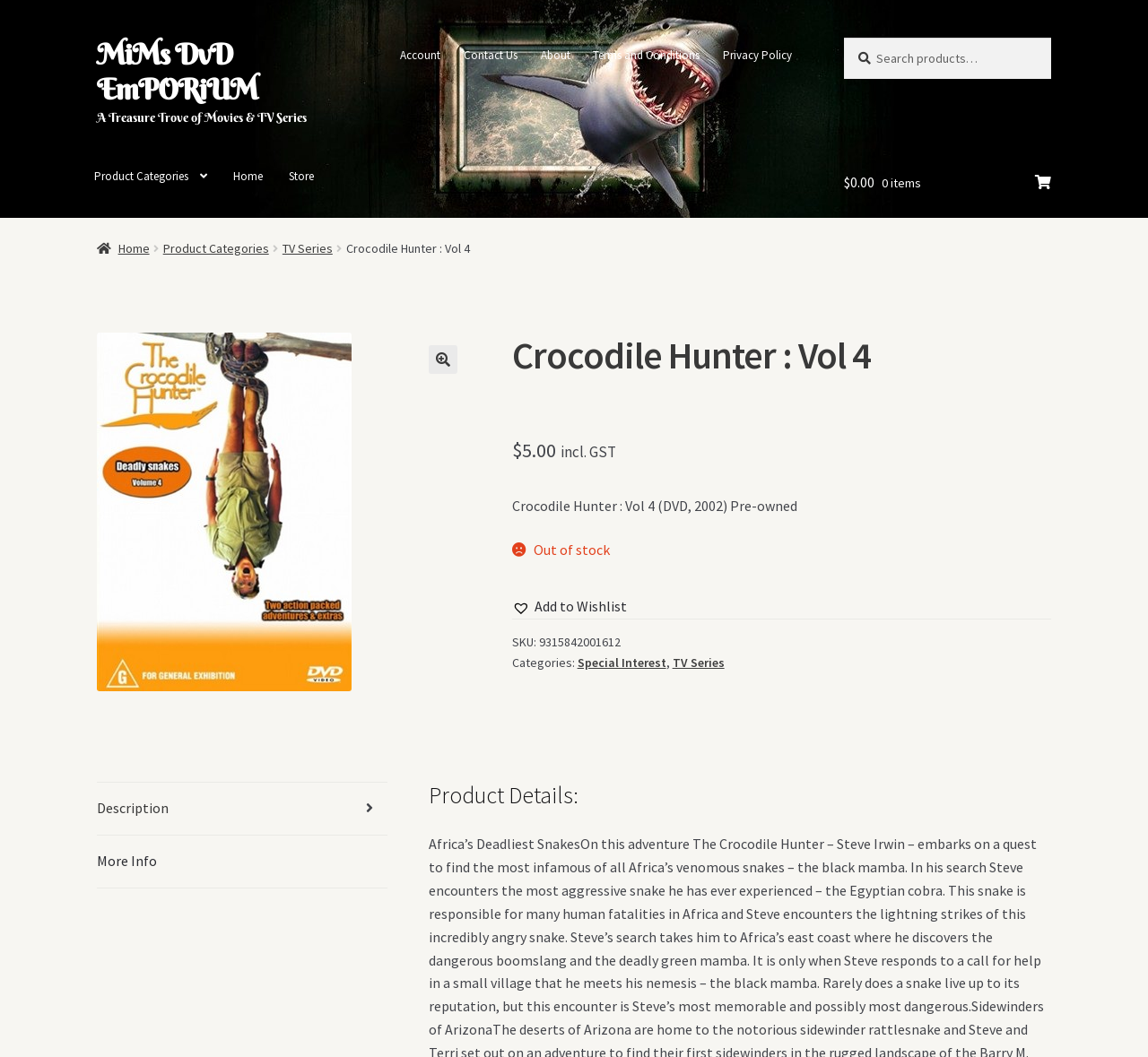Please indicate the bounding box coordinates for the clickable area to complete the following task: "Search for a product". The coordinates should be specified as four float numbers between 0 and 1, i.e., [left, top, right, bottom].

[0.735, 0.036, 0.916, 0.075]